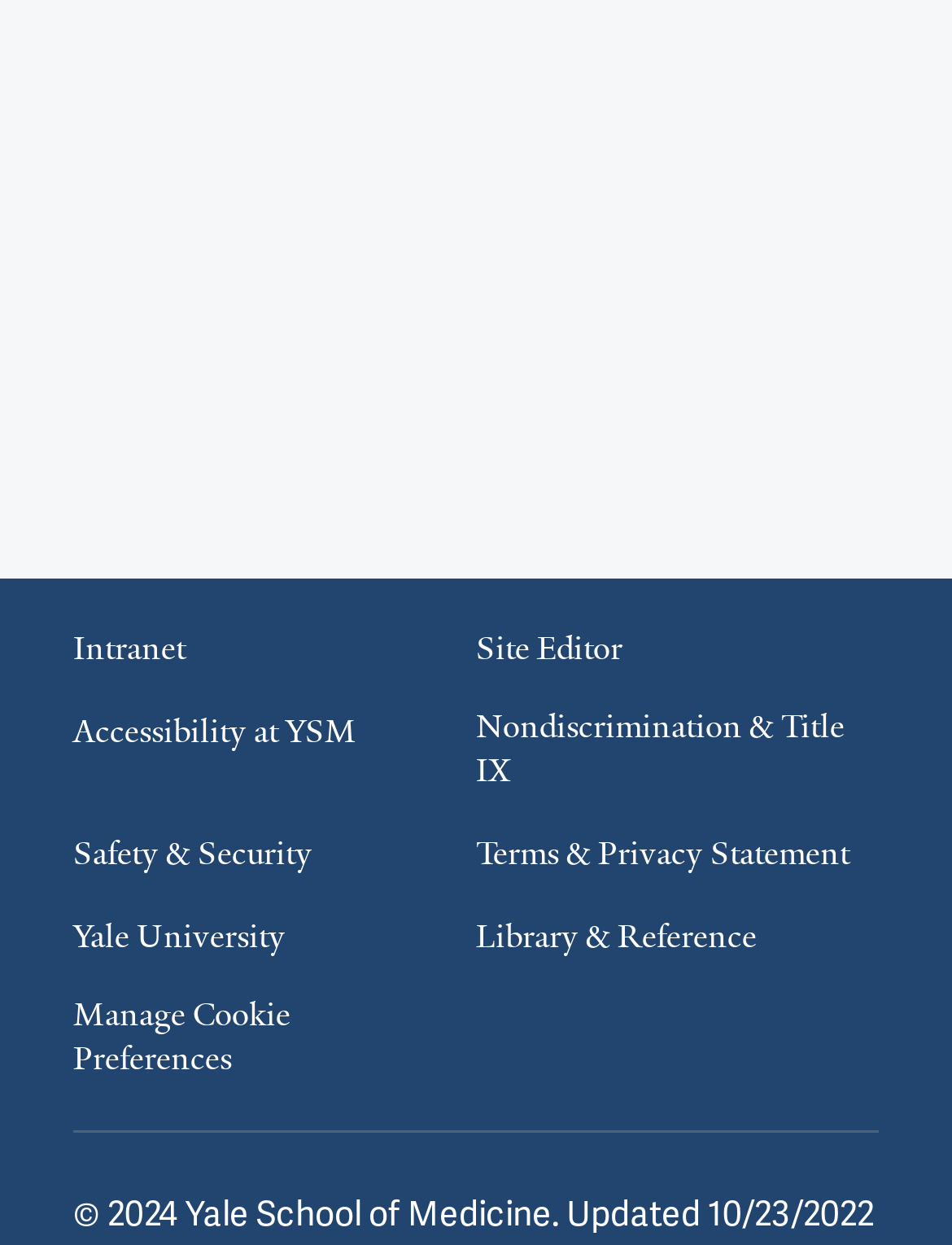What is the position of the 'Intranet' link?
Using the image, respond with a single word or phrase.

Top-left